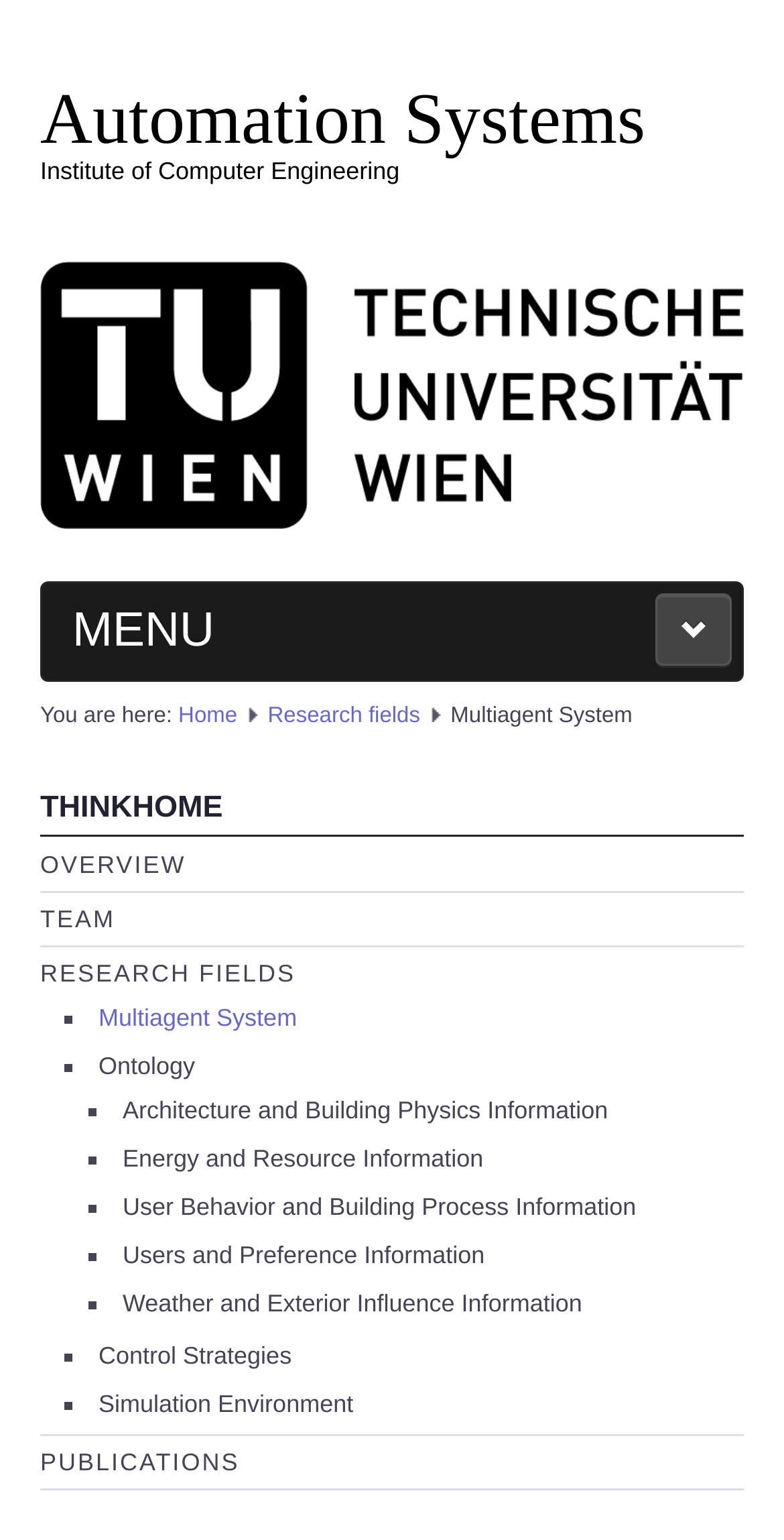From the webpage screenshot, identify the region described by People. Provide the bounding box coordinates as (top-left x, top-left y, bottom-right x, bottom-right y), with each value being a floating point number between 0 and 1.

[0.054, 0.509, 0.946, 0.574]